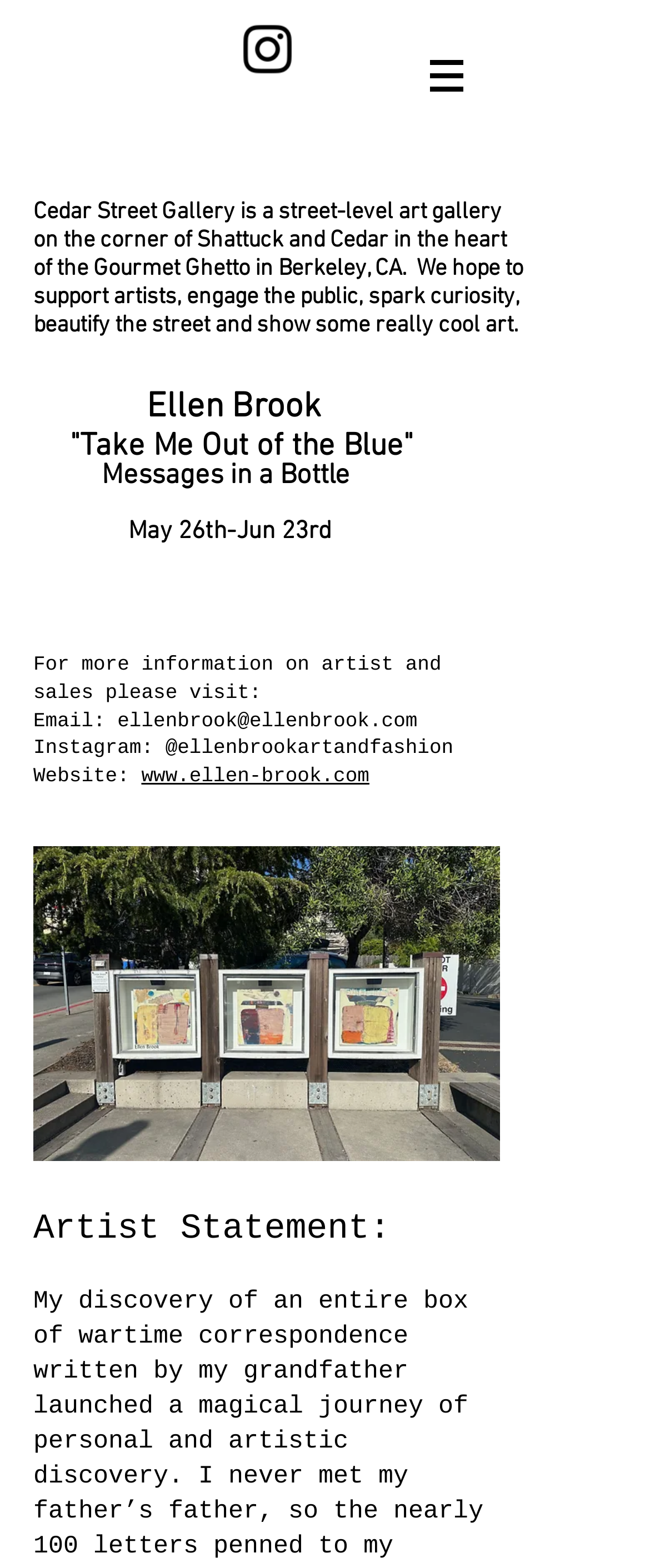Utilize the information from the image to answer the question in detail:
What is the duration of the current show?

The duration of the current show can be found in the static text element 'May 26th-Jun 23rd'. This element is located below the title of the current show and above the details of the artist.